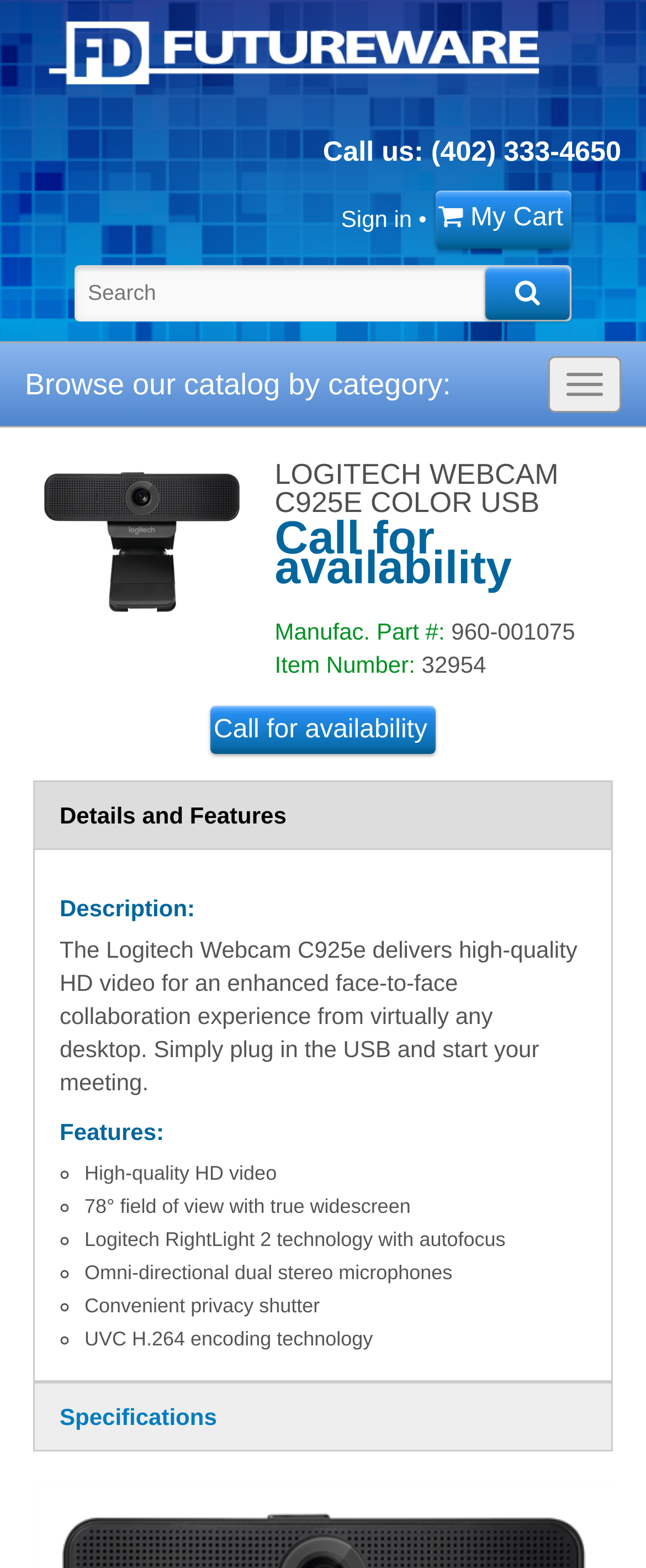What is the purpose of the Logitech RightLight 2 technology?
Provide an in-depth answer to the question, covering all aspects.

I found the purpose of the Logitech RightLight 2 technology by looking at the ListMarker element with the text '◦' and its corresponding StaticText element with the text 'Logitech RightLight 2 technology with autofocus' which is located in the Features section of the webpage.